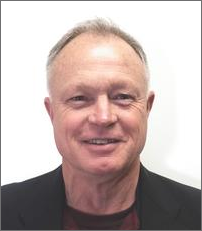Explain the contents of the image with as much detail as possible.

The image features a portrait of Jimmy Hayes, a notable Marine aviator and executive at Piasecki Aircraft Corporation. He is depicted with a friendly smile, wearing a black blazer over a maroon shirt. His short, neatly styled hair and approachable demeanor convey a sense of professionalism and warmth. Hayes had a distinguished career, having served as a Commissioned Officer in the US Marine Corps from 1975 to 1997, where he accrued a remarkable 5,000 mishap-free flight hours. Following his military service, he significantly impacted the rotorcraft industry through his leadership in various innovative programs and technology advancements at Piasecki. His contributions to aviation and technology, particularly in vertical lift systems, have left a lasting legacy within the field.